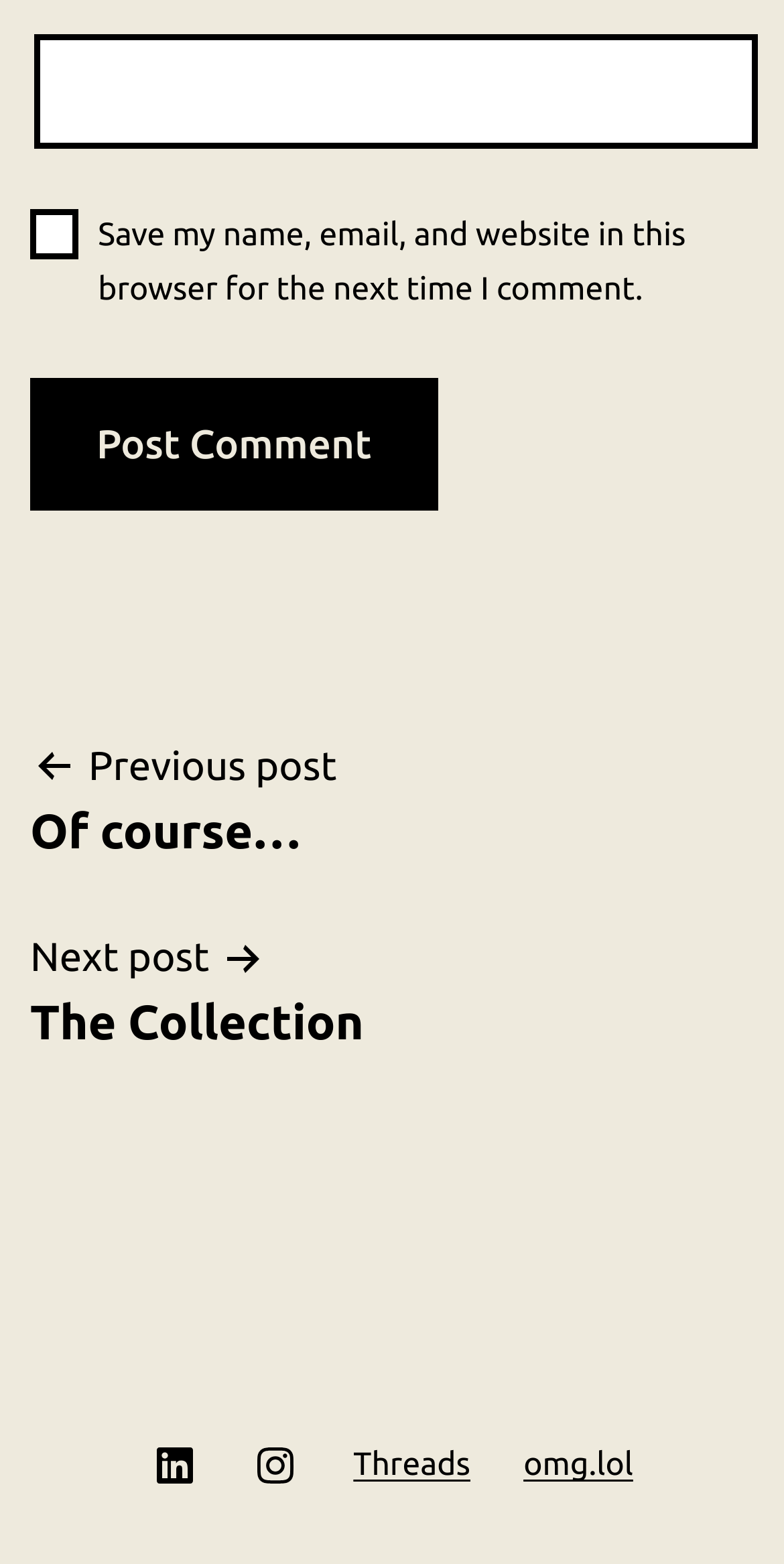Given the description "Previous postOf course…", provide the bounding box coordinates of the corresponding UI element.

[0.038, 0.468, 0.962, 0.552]